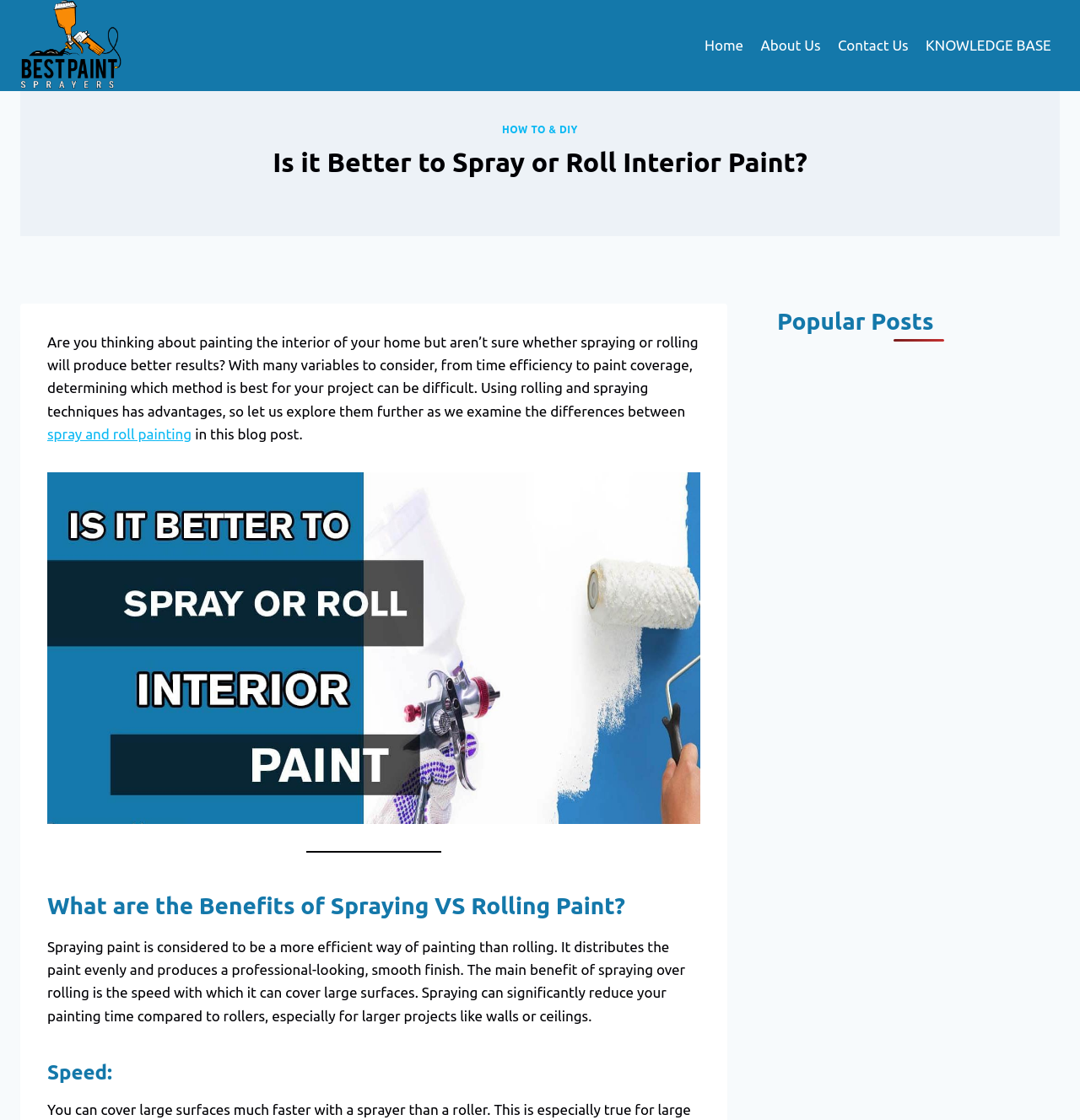Identify the main heading of the webpage and provide its text content.

Is it Better to Spray or Roll Interior Paint?